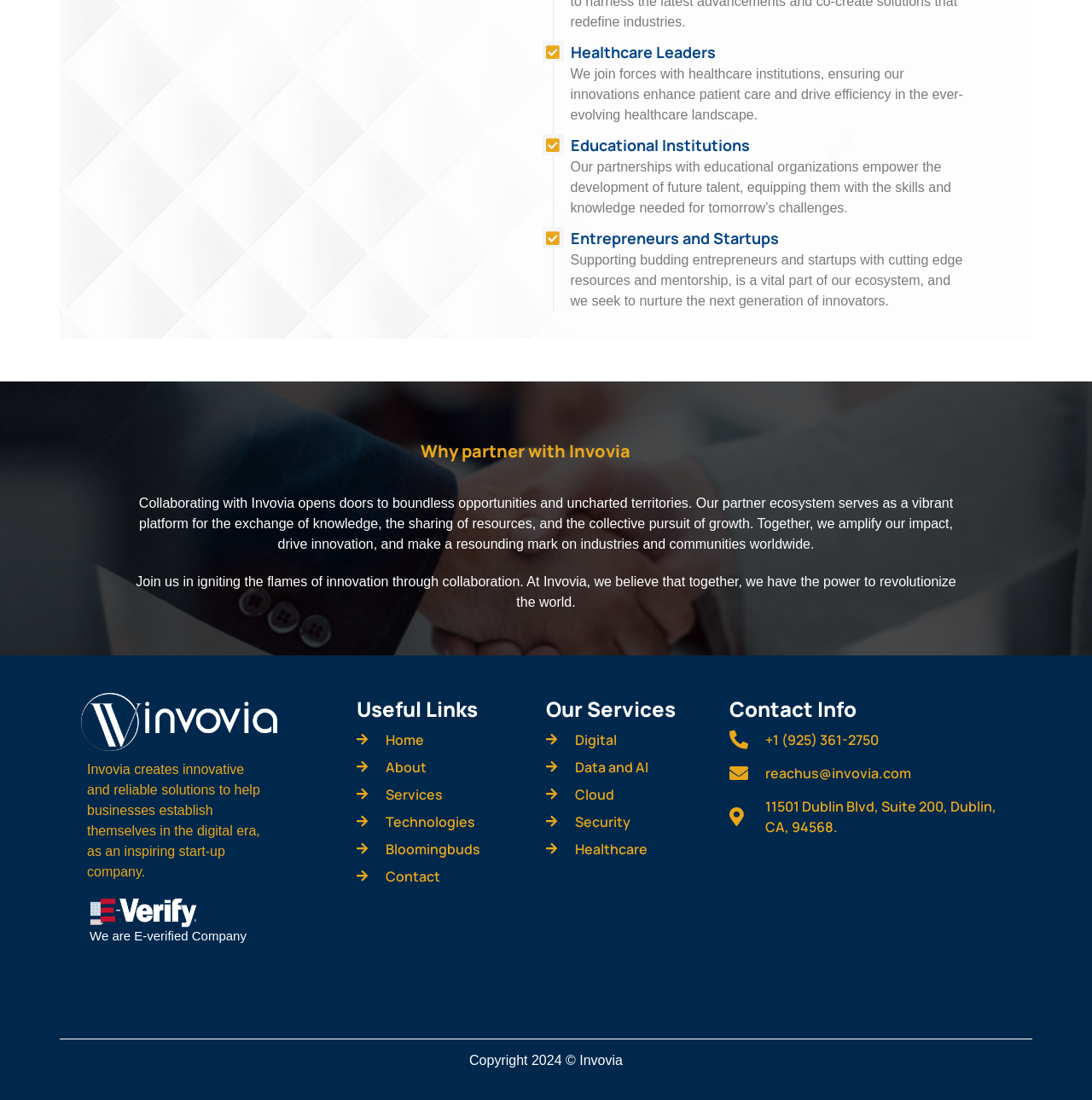How can I contact Invovia?
Using the image as a reference, deliver a detailed and thorough answer to the question.

To contact Invovia, you can reach out to them through phone by calling +1 (925) 361-2750, via email at reachus@invovia.com, or by visiting their office at 11501 Dublin Blvd, Suite 200, Dublin, CA, 94568, as listed in the 'Contact Info' section.